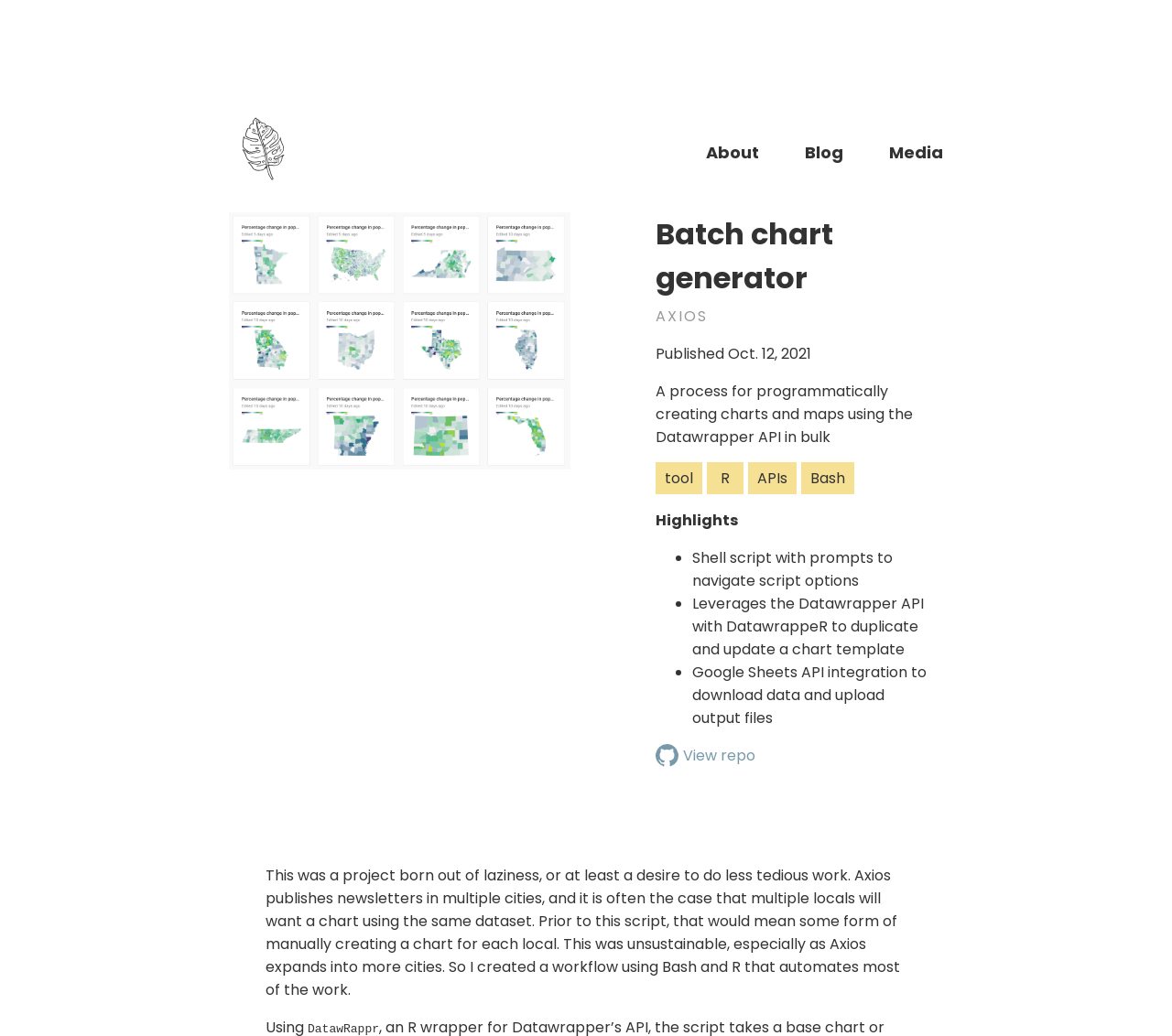Extract the main title from the webpage and generate its text.

Batch chart generator